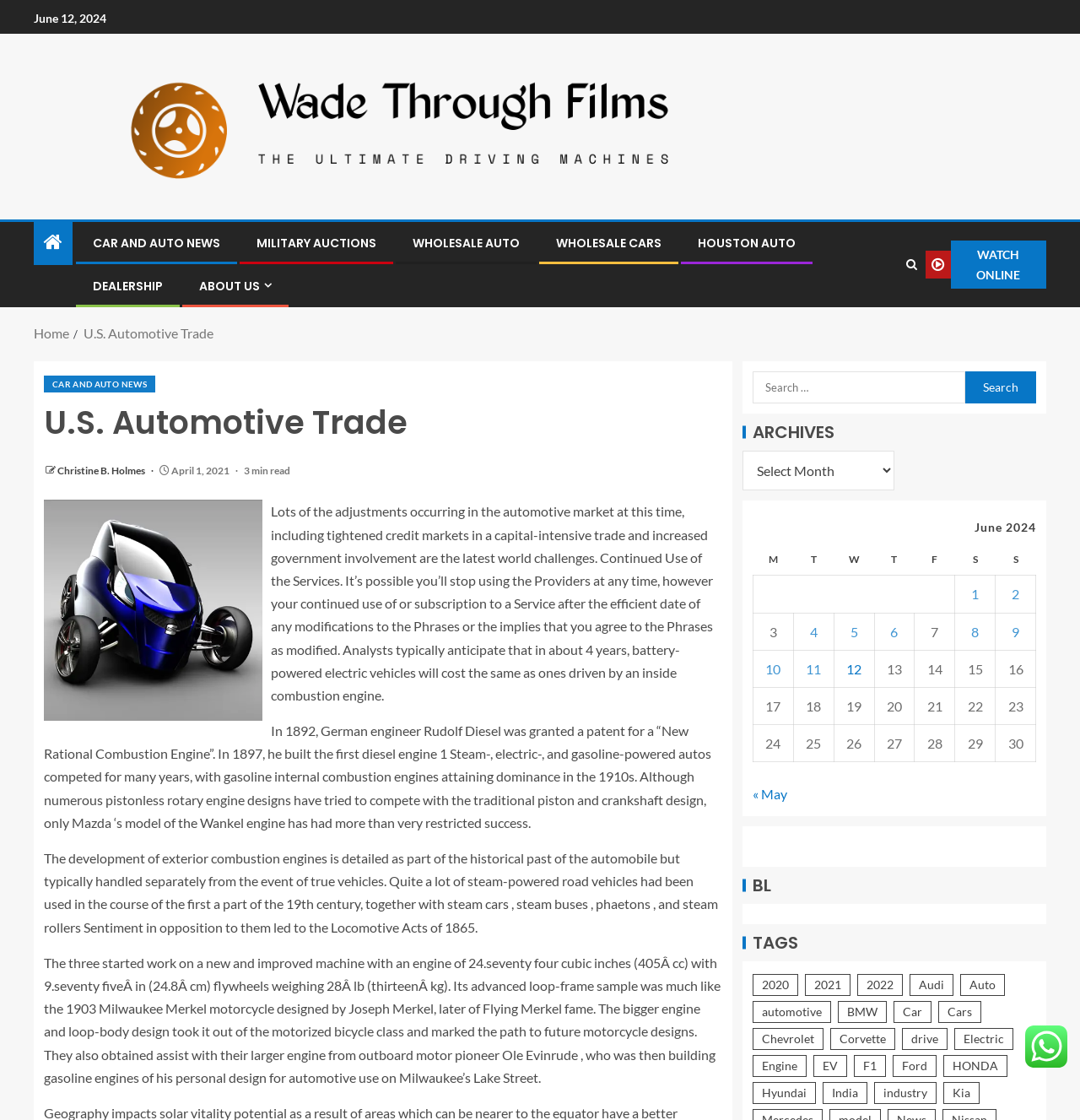Please determine the bounding box coordinates of the element's region to click for the following instruction: "Click on the 'CAR AND AUTO NEWS' link".

[0.086, 0.209, 0.204, 0.225]